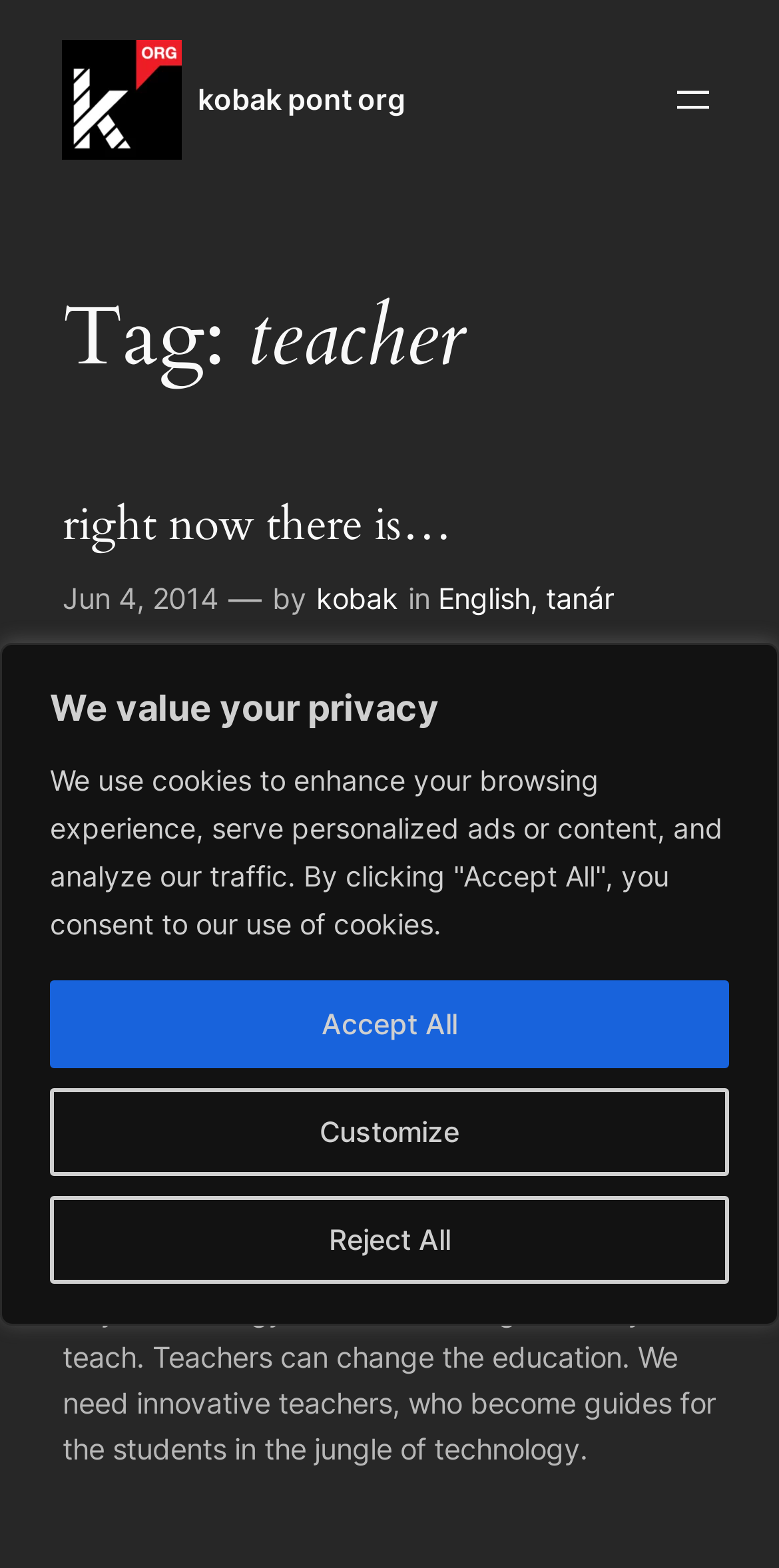What is the theme of the third article?
Based on the screenshot, provide a one-word or short-phrase response.

education vs innovation